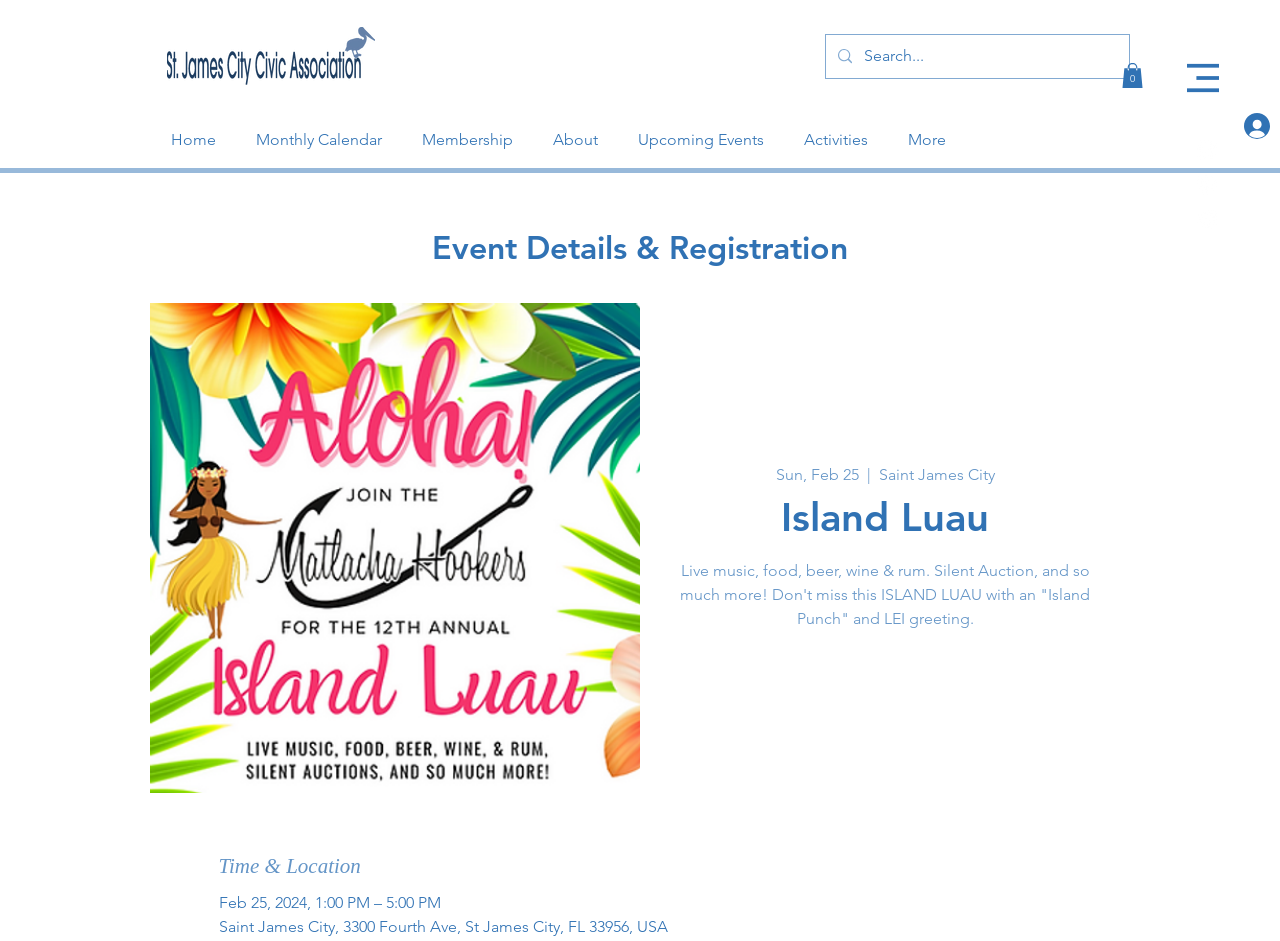Locate the bounding box coordinates of the clickable element to fulfill the following instruction: "Go to home page". Provide the coordinates as four float numbers between 0 and 1 in the format [left, top, right, bottom].

[0.117, 0.113, 0.184, 0.166]